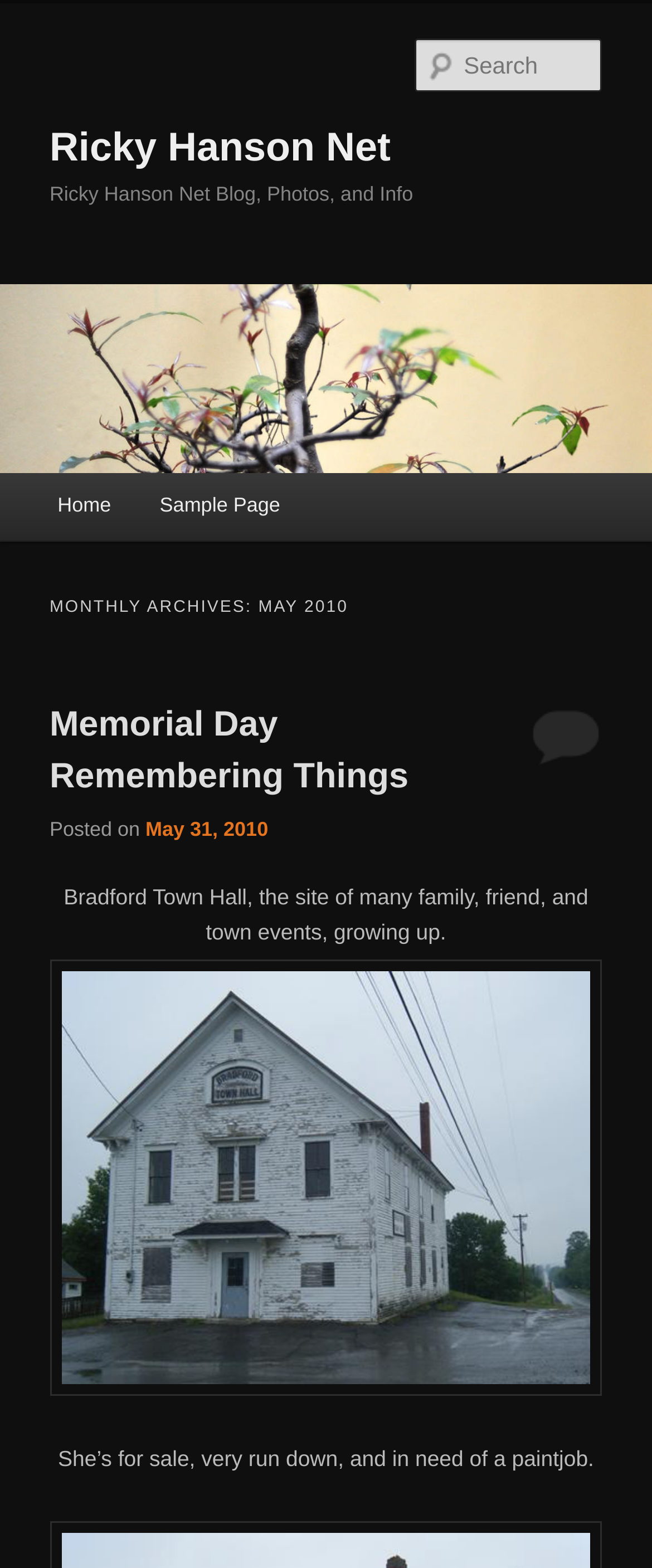Answer the question using only one word or a concise phrase: How many links are in the main menu?

2